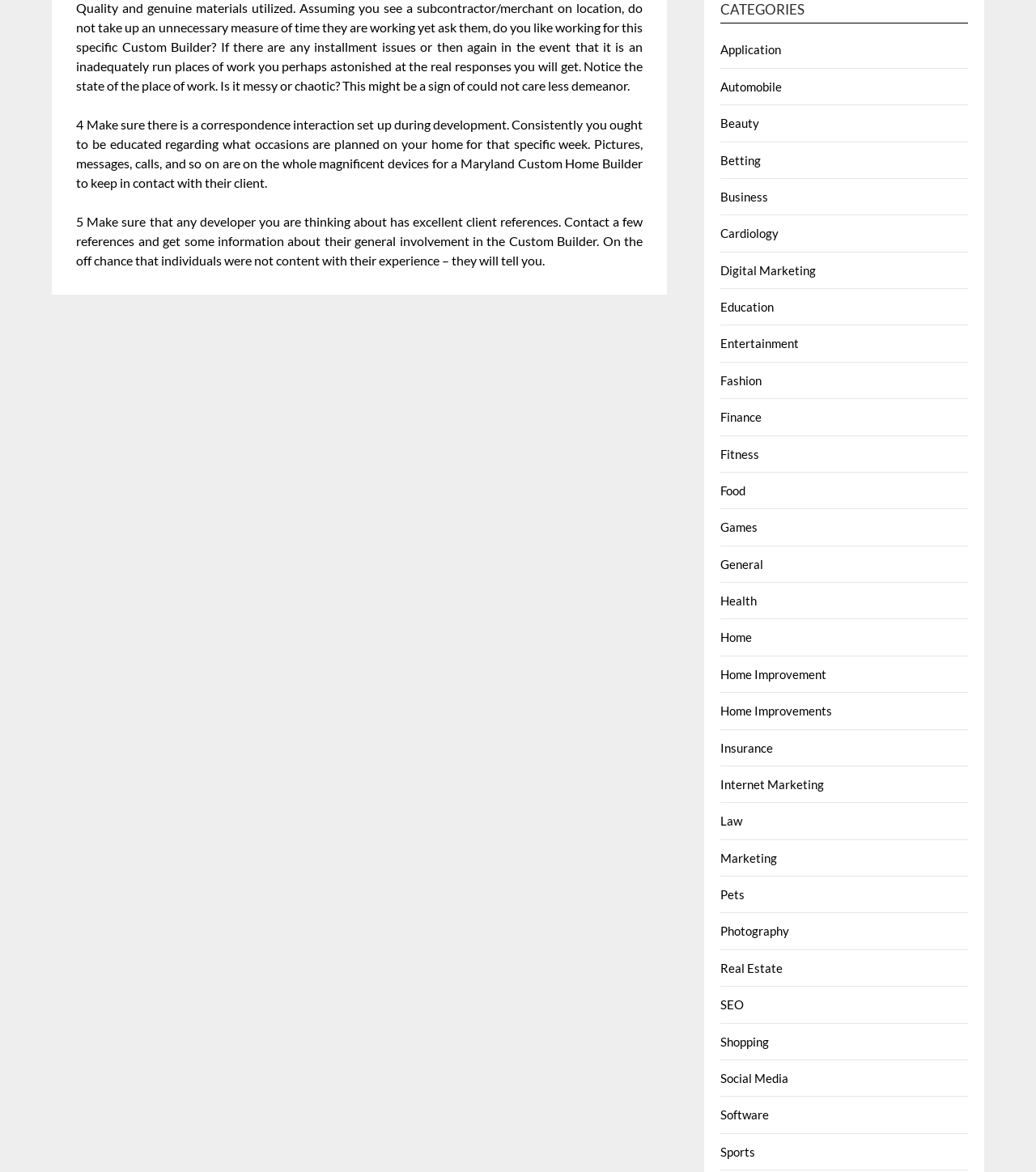Locate the bounding box of the UI element described by: "Marketing" in the given webpage screenshot.

[0.696, 0.726, 0.75, 0.738]